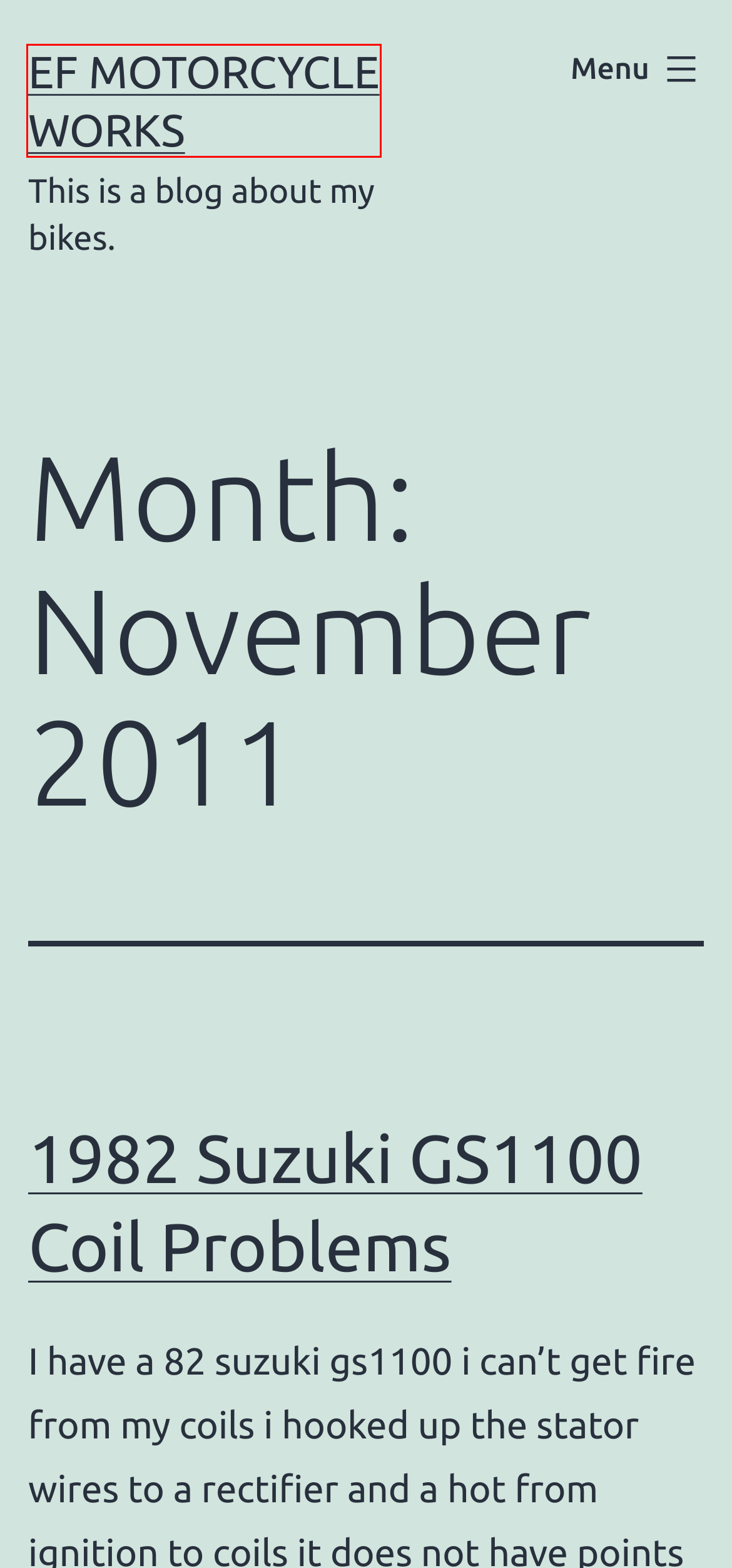Inspect the screenshot of a webpage with a red rectangle bounding box. Identify the webpage description that best corresponds to the new webpage after clicking the element inside the bounding box. Here are the candidates:
A. how-to – EF Motorcycle Works
B. Where to buy wire spoke wheels for a 1978 Honda CB400 – EF Motorcycle Works
C. Suzuki TS250 Wiring Diagram – EF Motorcycle Works
D. Ask Me – EF Motorcycle Works
E. EF Motorcycle Works – This is a blog about my bikes.
F. 1982 Suzuki GS1100 Coil Problems – EF Motorcycle Works
G. Multifamily Live Chat Services | Leasing Chat
H. r80 – EF Motorcycle Works

E